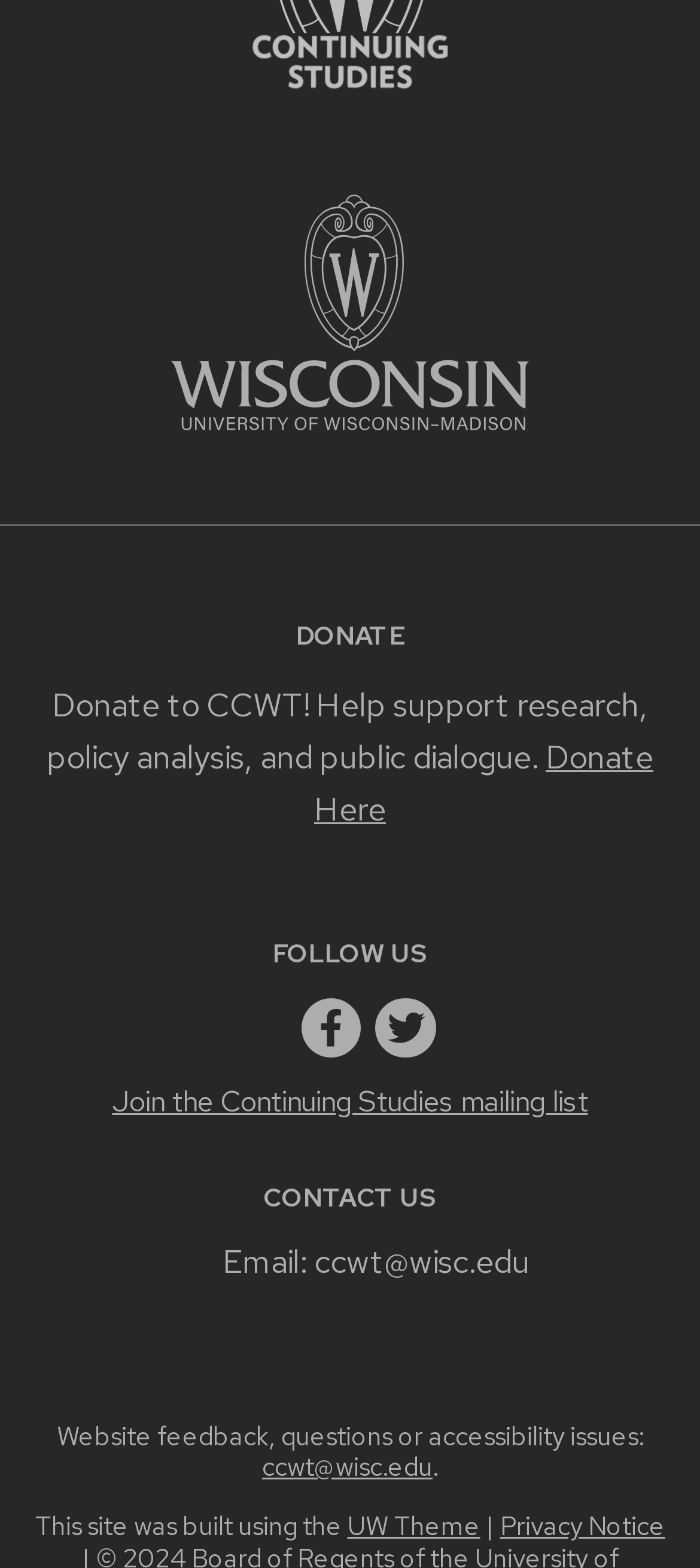Locate the bounding box coordinates of the element to click to perform the following action: 'View the UW Theme'. The coordinates should be given as four float values between 0 and 1, in the form of [left, top, right, bottom].

[0.496, 0.962, 0.686, 0.984]